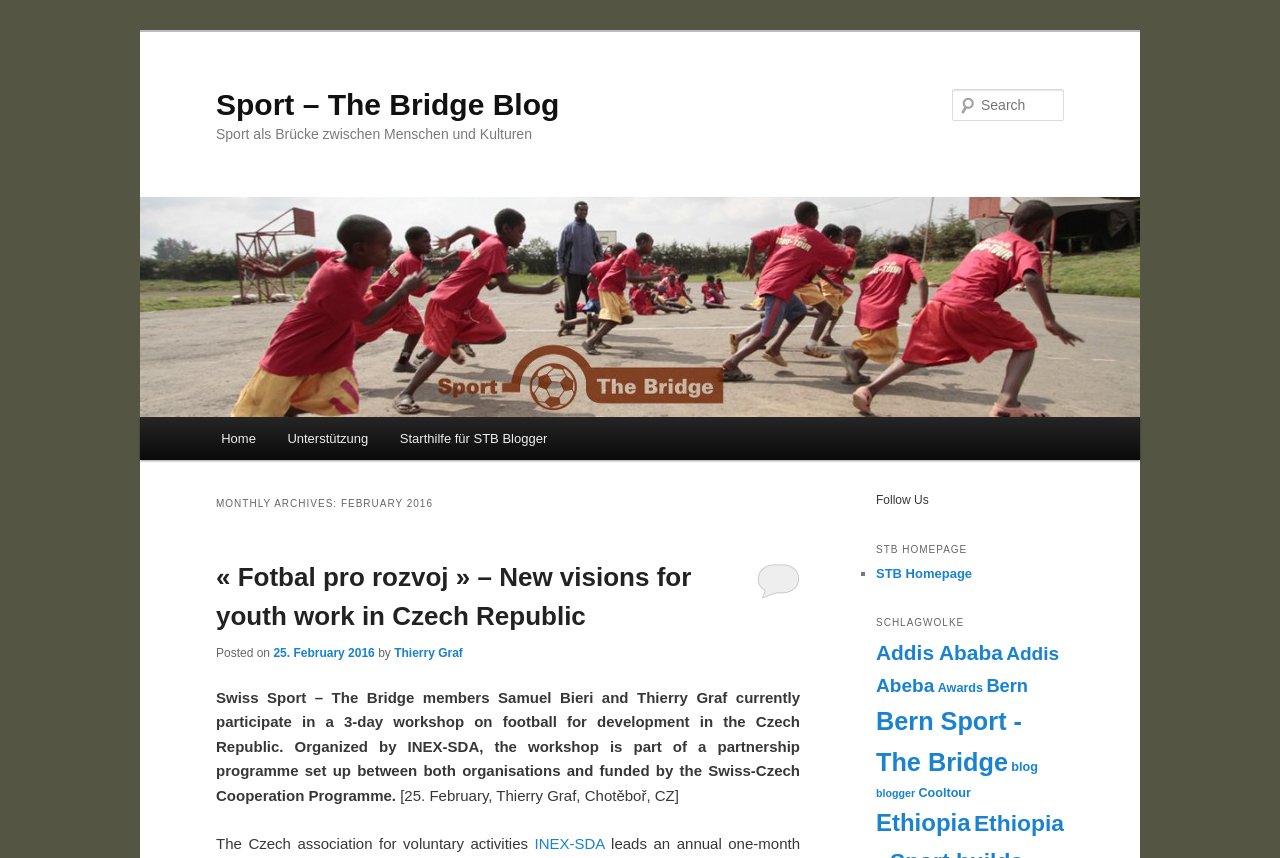Pinpoint the bounding box coordinates of the element that must be clicked to accomplish the following instruction: "Read the article about football for development". The coordinates should be in the format of four float numbers between 0 and 1, i.e., [left, top, right, bottom].

[0.169, 0.655, 0.54, 0.735]